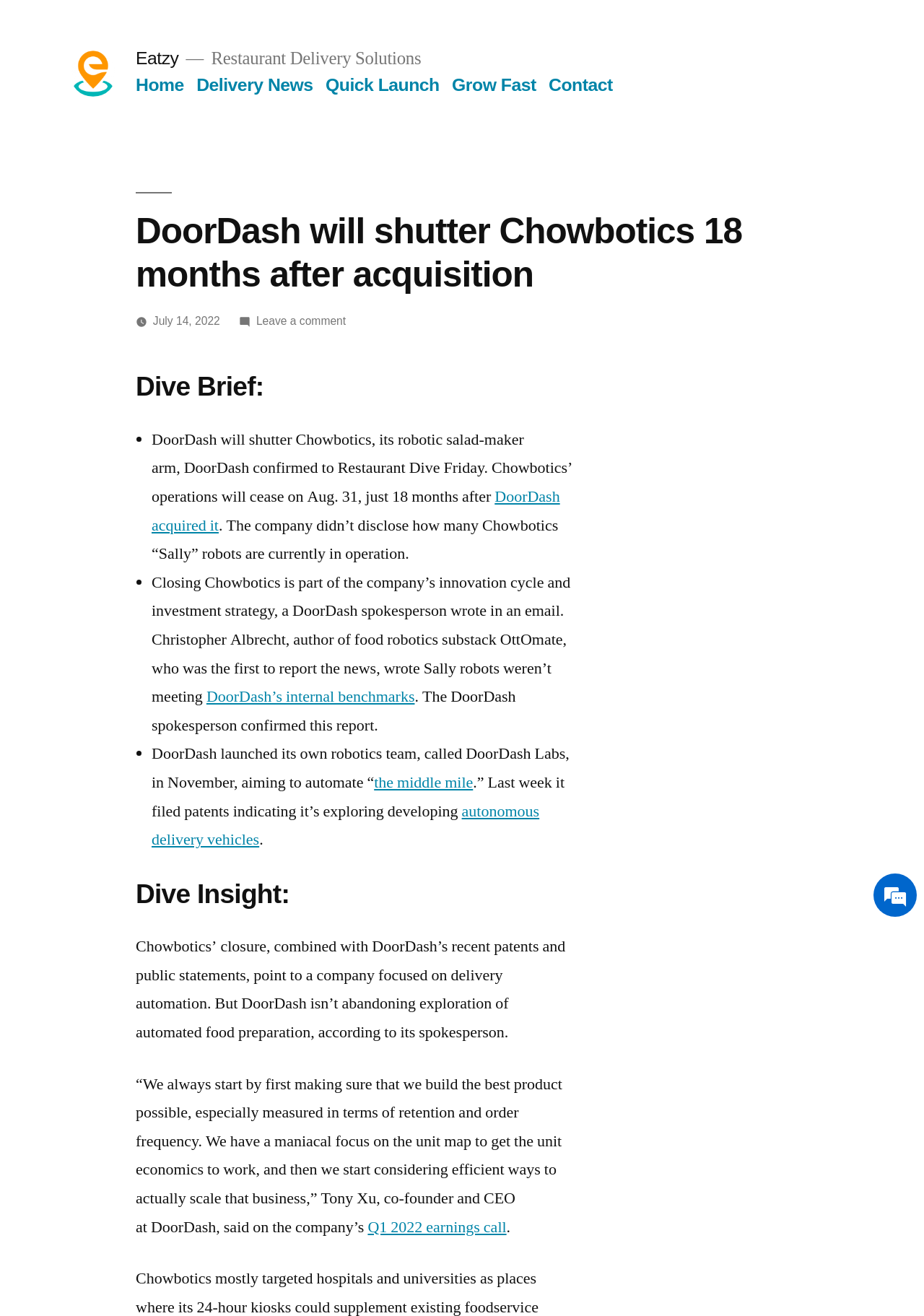Find the bounding box coordinates of the element to click in order to complete the given instruction: "Go to the 'Delivery News' page."

[0.213, 0.057, 0.339, 0.072]